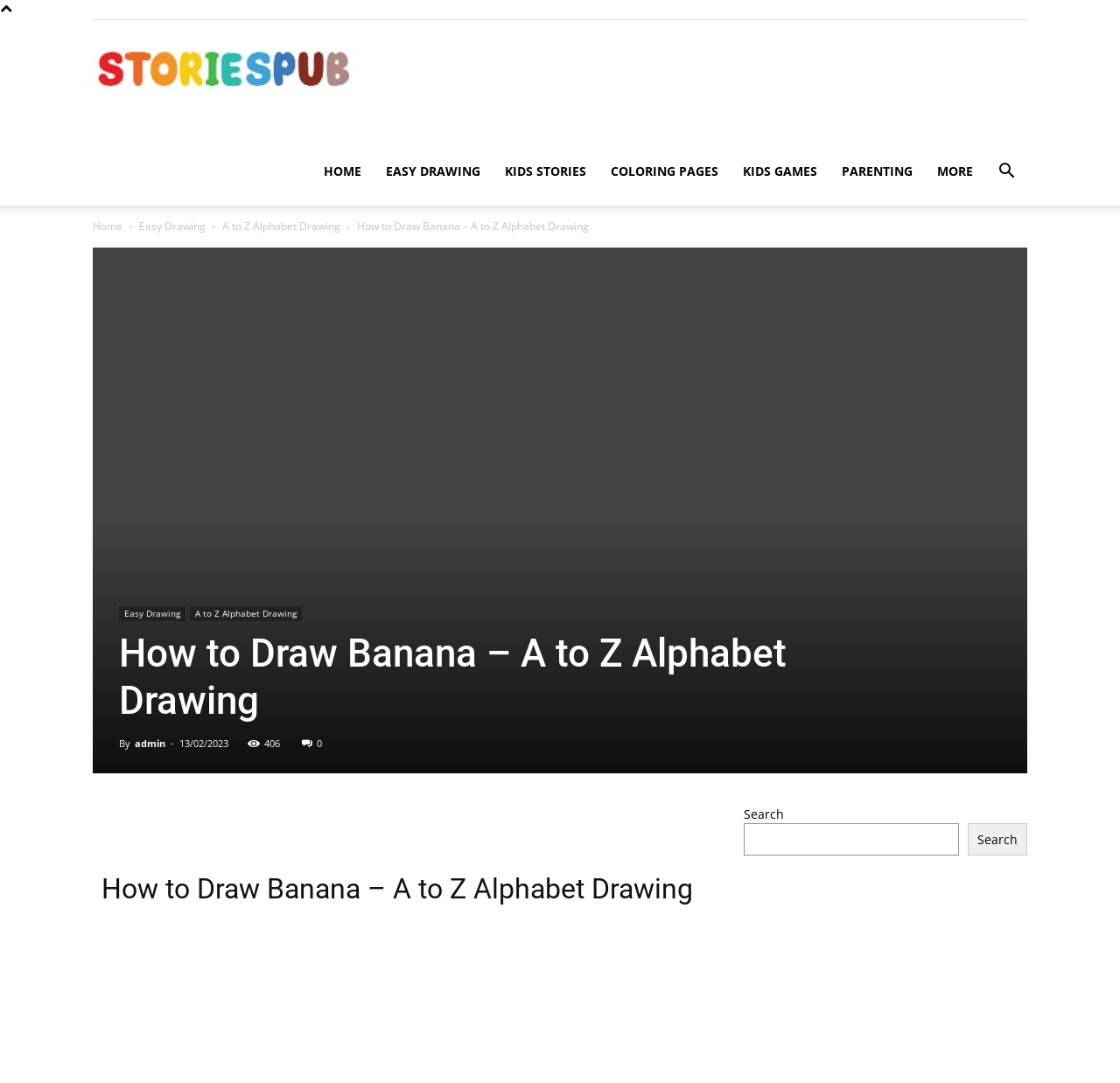What is the date of the blog post?
Based on the image, answer the question with as much detail as possible.

The date of the blog post can be found below the title of the blog post, where it says 'By admin - 13/02/2023'.